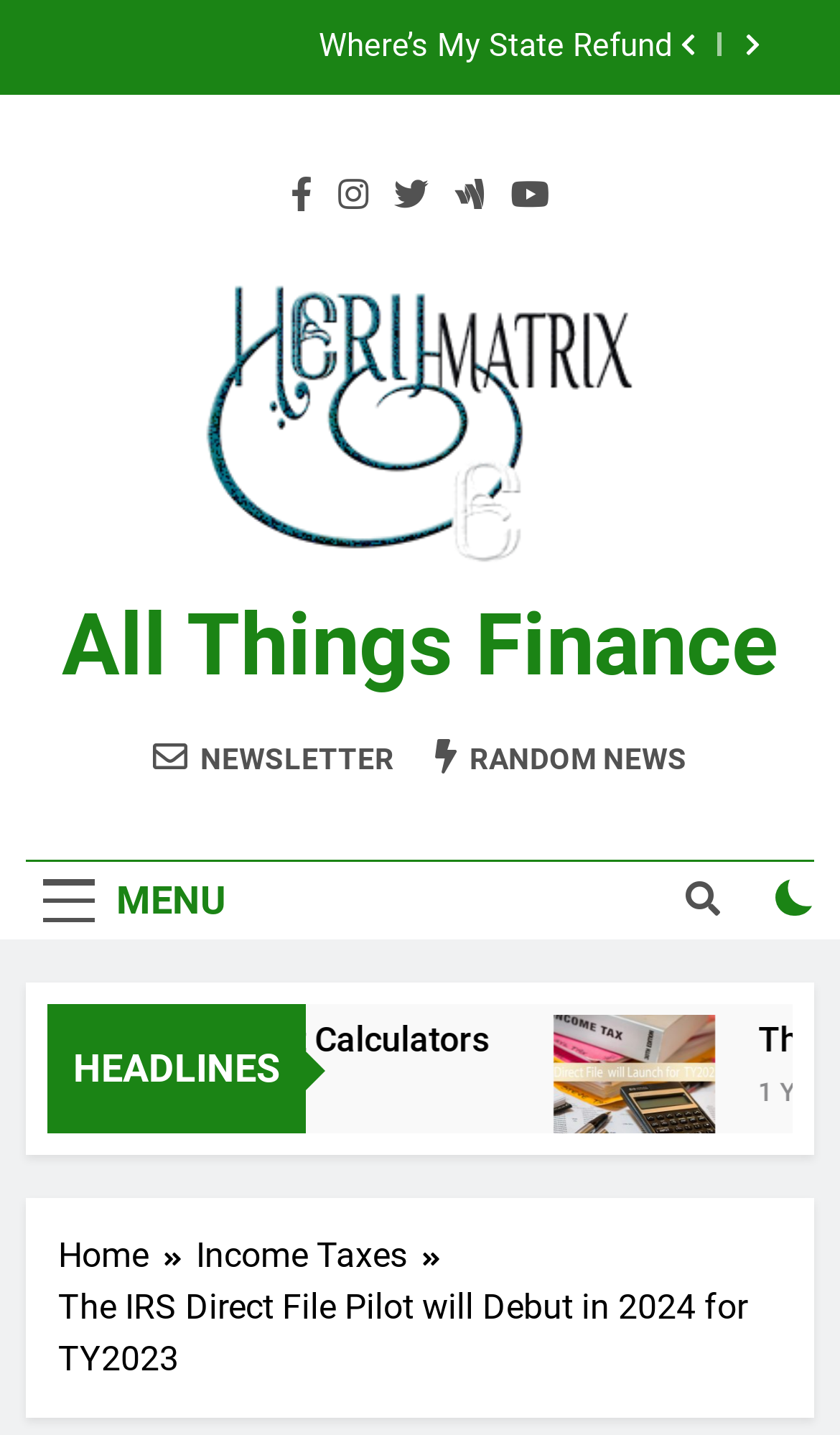Respond with a single word or phrase to the following question: What type of calculators are mentioned on the webpage?

Investment Calculators